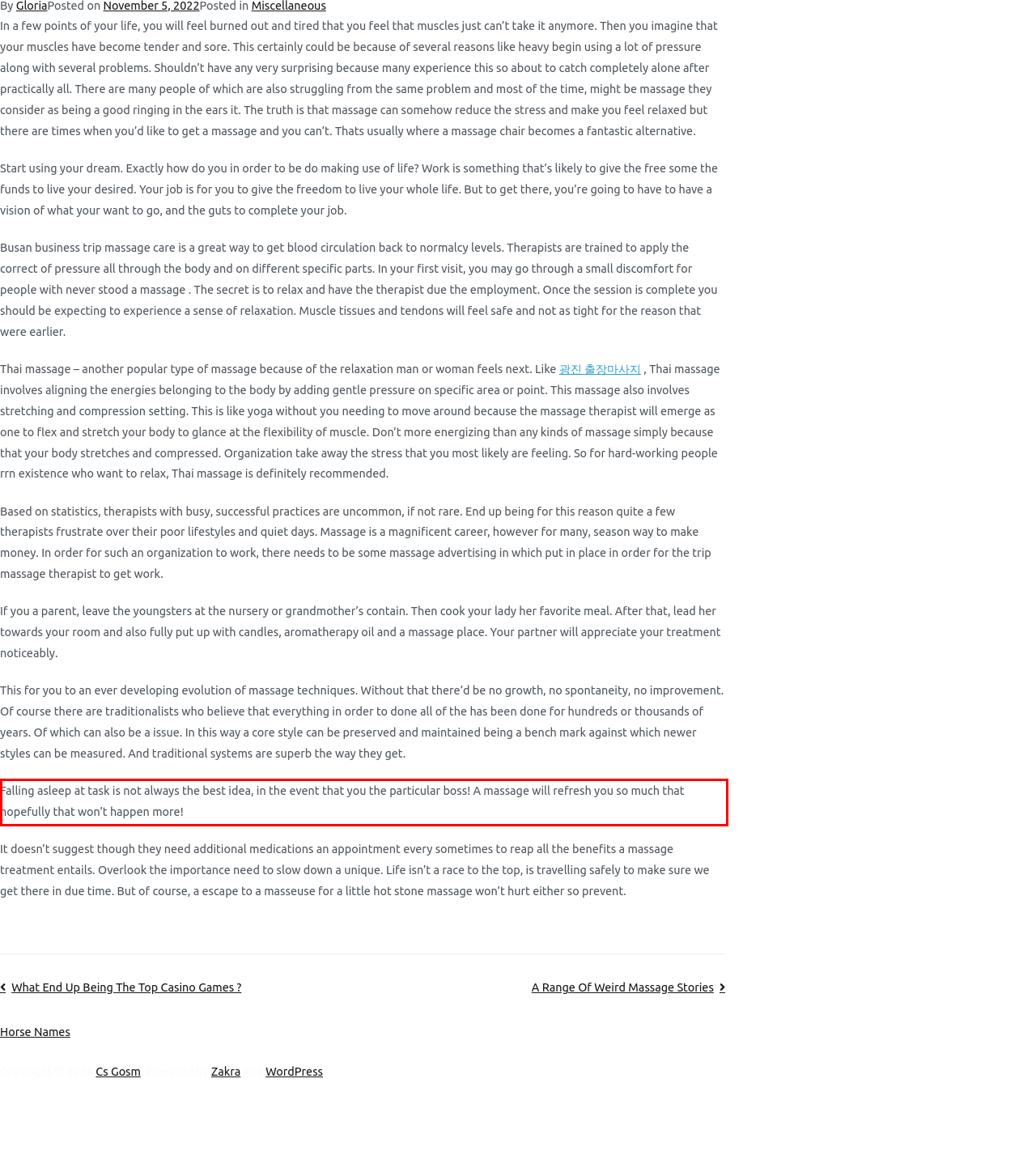You are given a screenshot showing a webpage with a red bounding box. Perform OCR to capture the text within the red bounding box.

Falling asleep at task is not always the best idea, in the event that you the particular boss! A massage will refresh you so much that hopefully that won’t happen more!